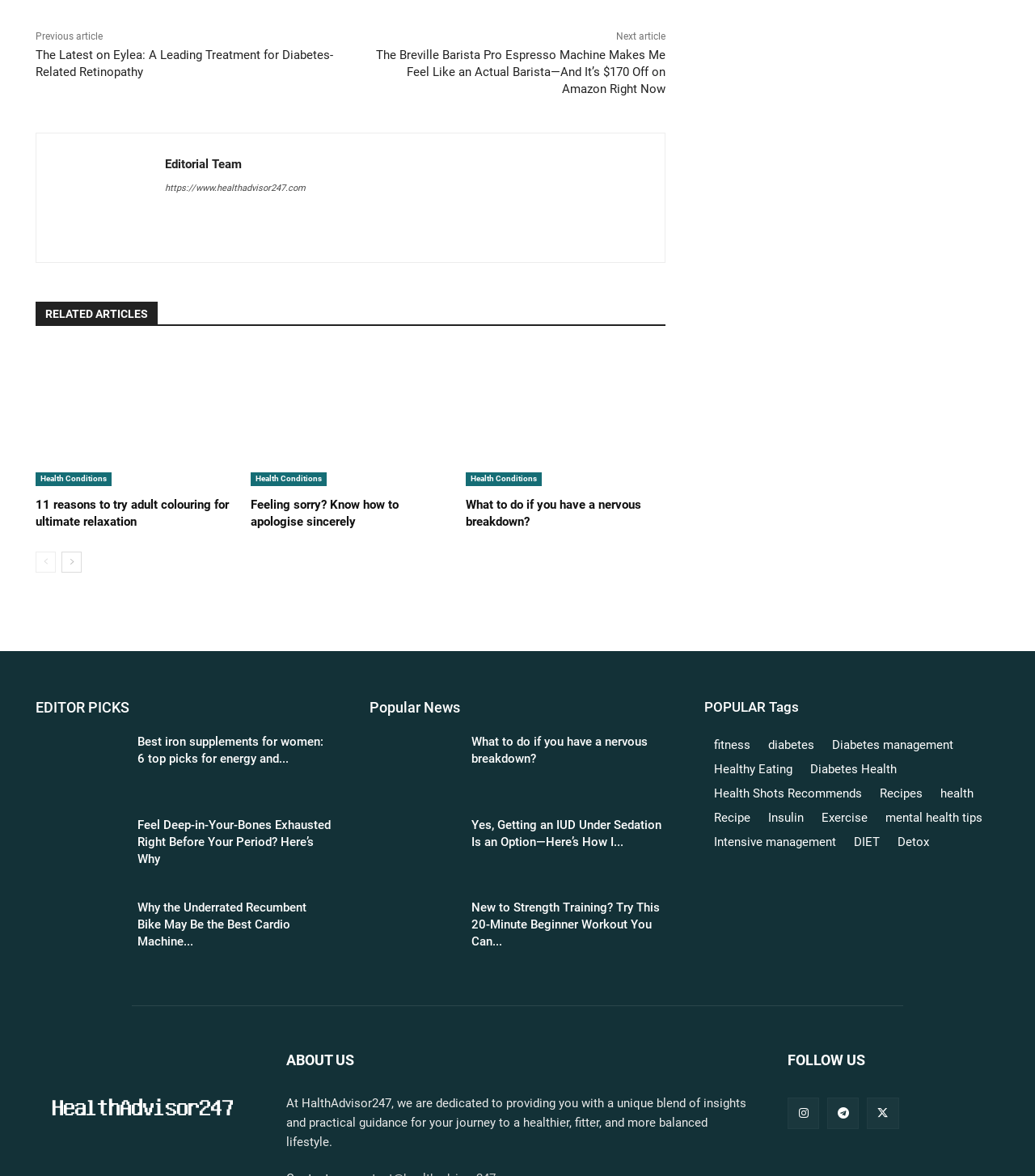Locate the bounding box coordinates for the element described below: "Recipes". The coordinates must be four float values between 0 and 1, formatted as [left, top, right, bottom].

[0.84, 0.664, 0.899, 0.685]